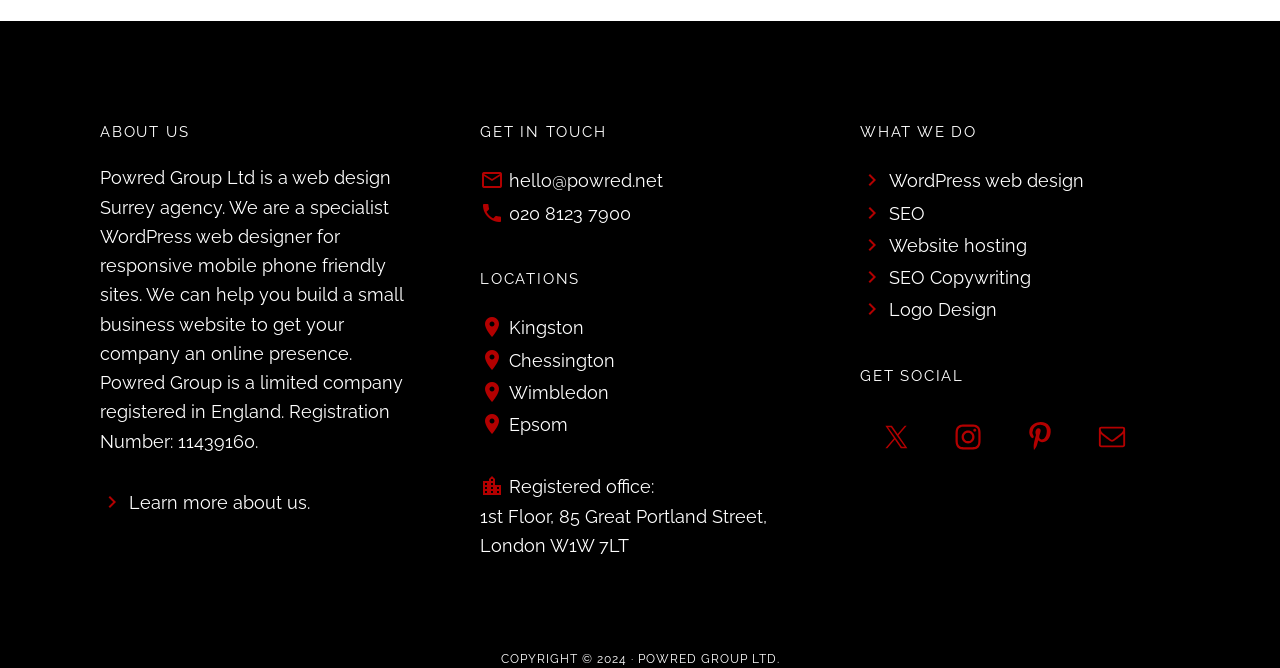What is the company name of the web design agency?
Can you provide an in-depth and detailed response to the question?

The company name can be found in the StaticText element with the text 'Powred Group Ltd is a web design Surrey agency...' which is a description of the company.